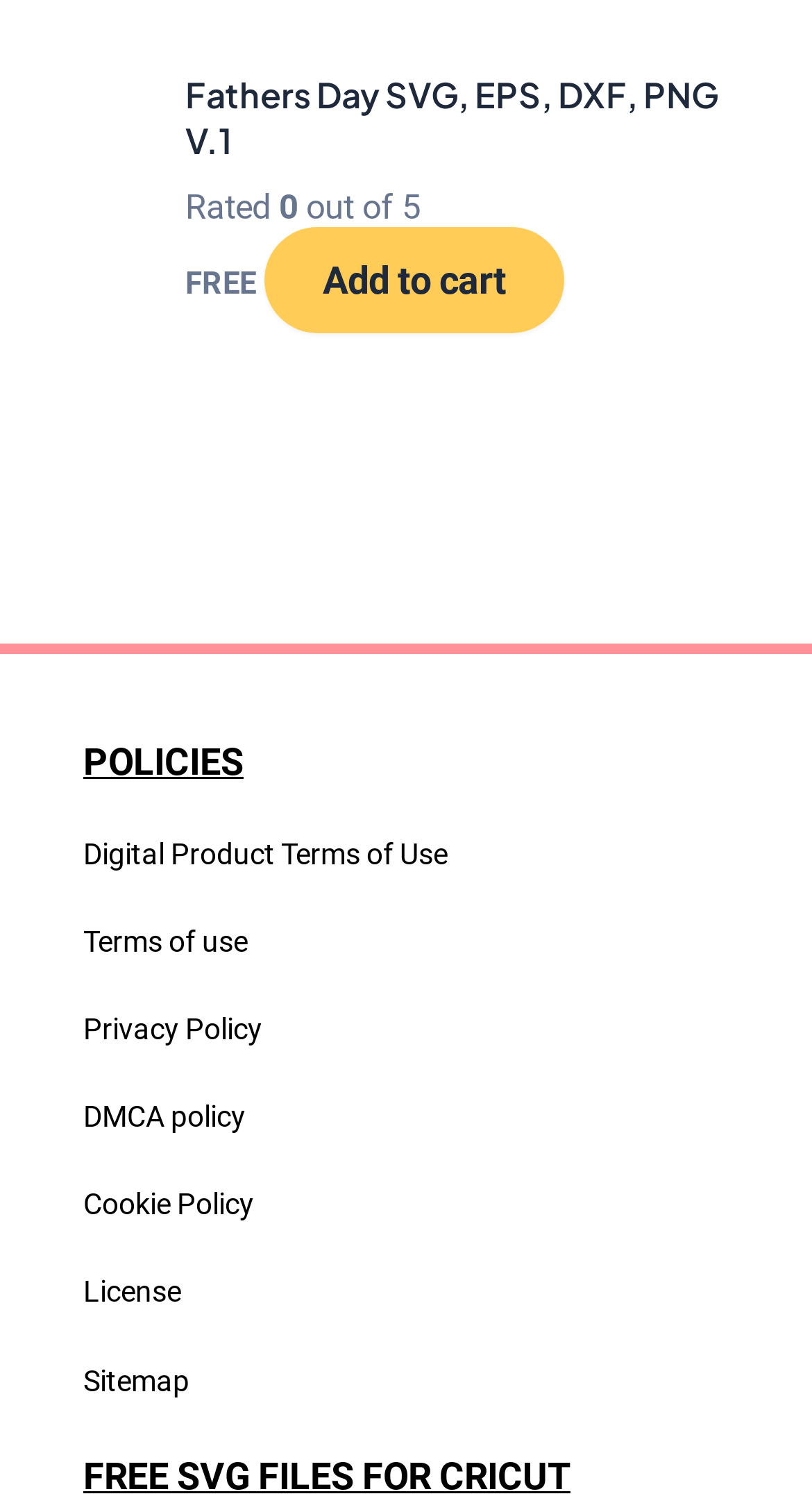Locate the bounding box coordinates of the element that should be clicked to execute the following instruction: "Read Digital Product Terms of Use".

[0.103, 0.55, 0.897, 0.588]